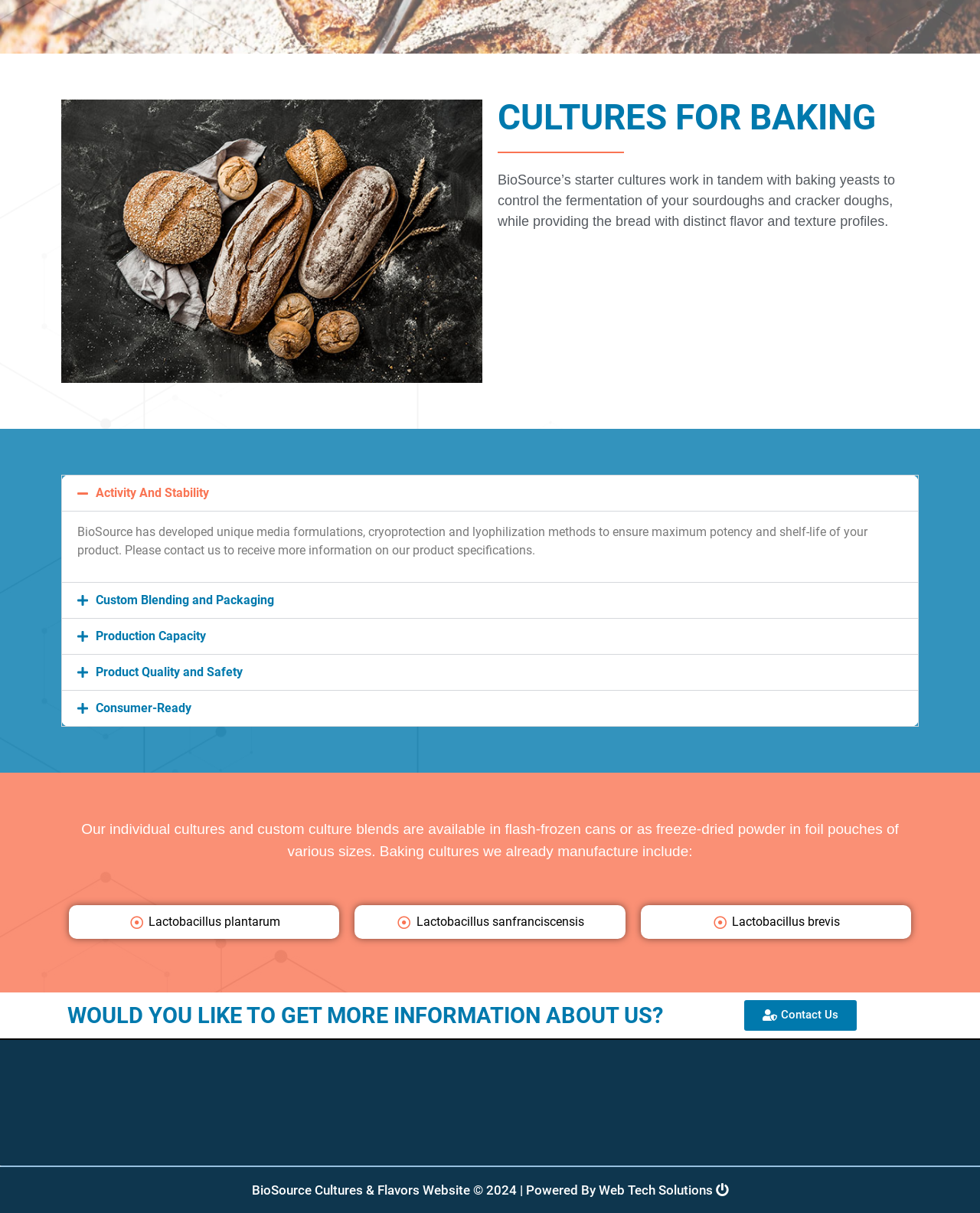Determine the bounding box coordinates of the UI element that matches the following description: "Product Quality and Safety". The coordinates should be four float numbers between 0 and 1 in the format [left, top, right, bottom].

[0.098, 0.548, 0.248, 0.56]